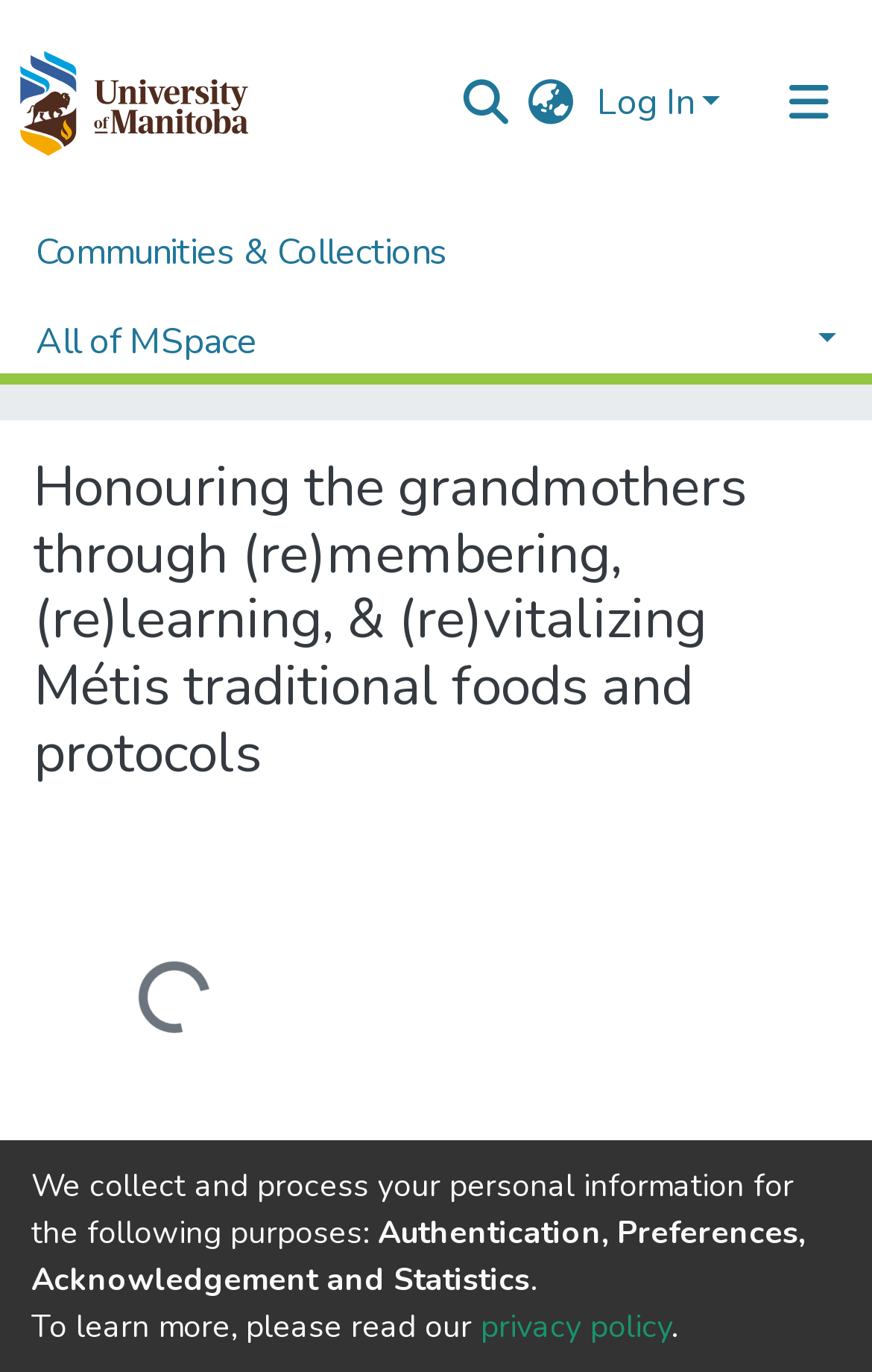Answer the question using only a single word or phrase: 
What is the file size of the 'cyr_monica.pdf' file?

2.09 MB